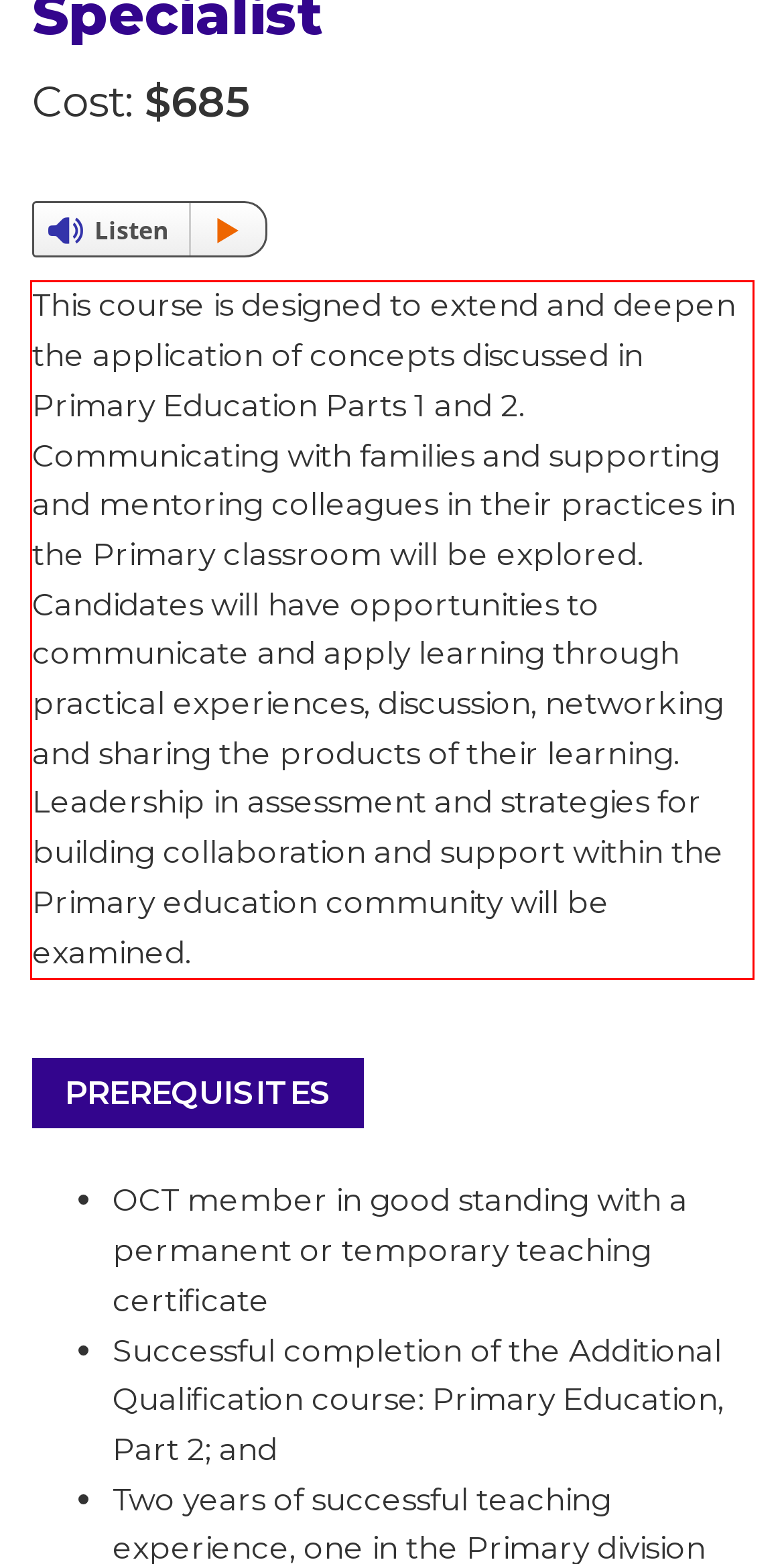Inspect the webpage screenshot that has a red bounding box and use OCR technology to read and display the text inside the red bounding box.

This course is designed to extend and deepen the application of concepts discussed in Primary Education Parts 1 and 2. Communicating with families and supporting and mentoring colleagues in their practices in the Primary classroom will be explored. Candidates will have opportunities to communicate and apply learning through practical experiences, discussion, networking and sharing the products of their learning. Leadership in assessment and strategies for building collaboration and support within the Primary education community will be examined.